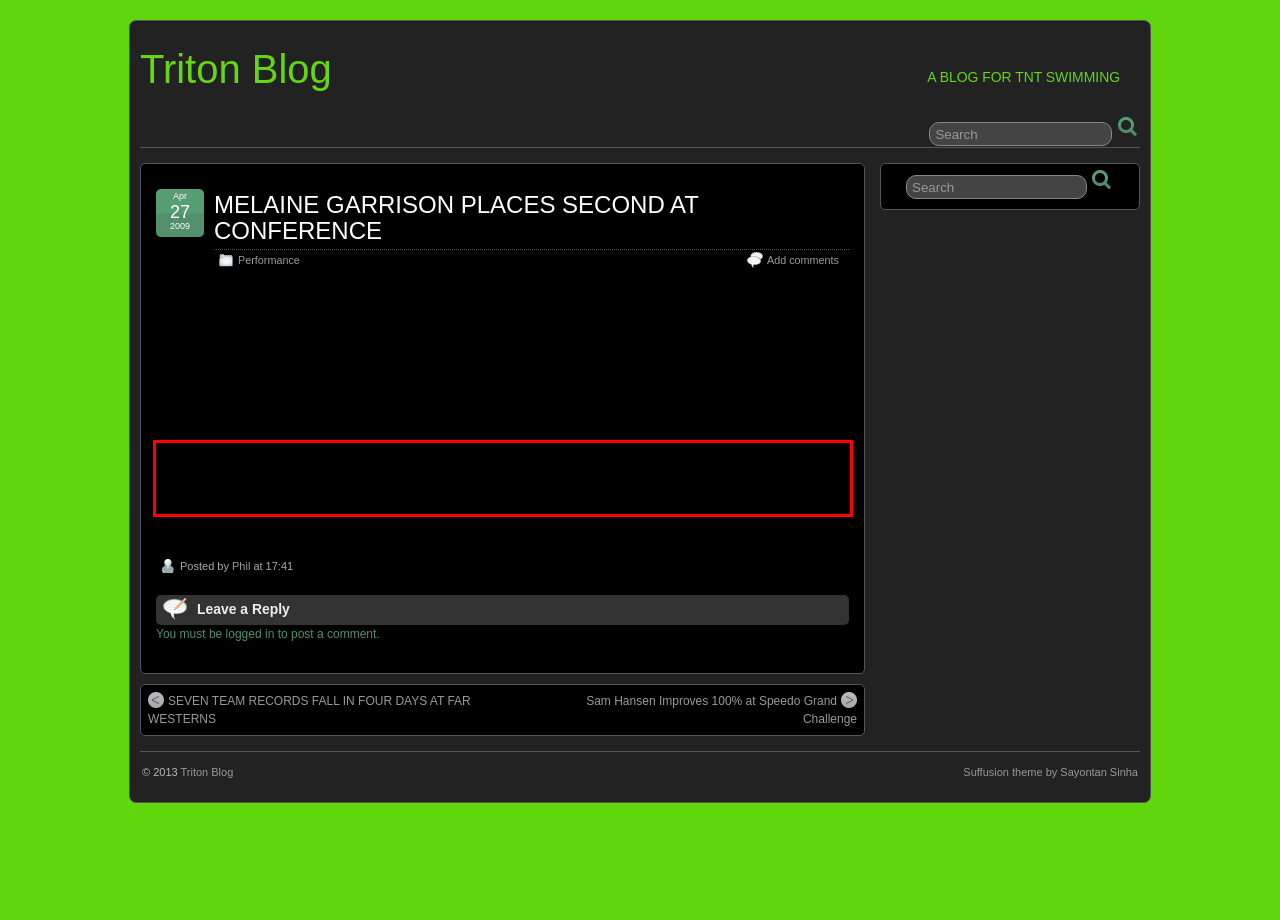Given a screenshot of a webpage, identify the red bounding box and perform OCR to recognize the text within that box.

Alex Muhs also makes his debut by placing first in every event entered: 200 IM (2:00.93), 400 IM (4:14.31) and 200 fly (1:56.68) events and qualifies to compete at the State meet to held in Long Beach beginning today (April 23rd).Congratulations to a successful season. TNT is very proud of you.